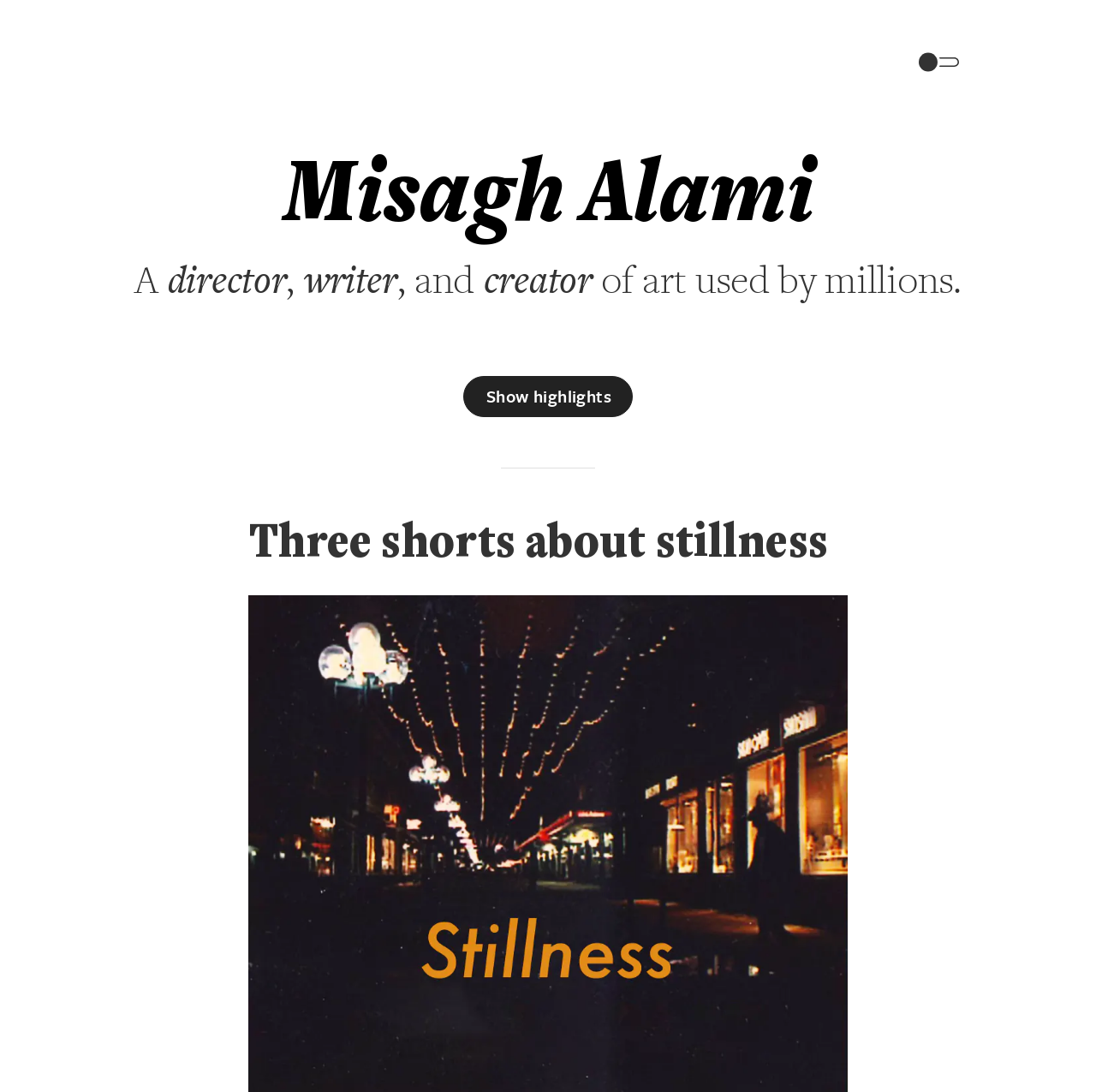Identify the webpage's primary heading and generate its text.

Three shorts about stillness